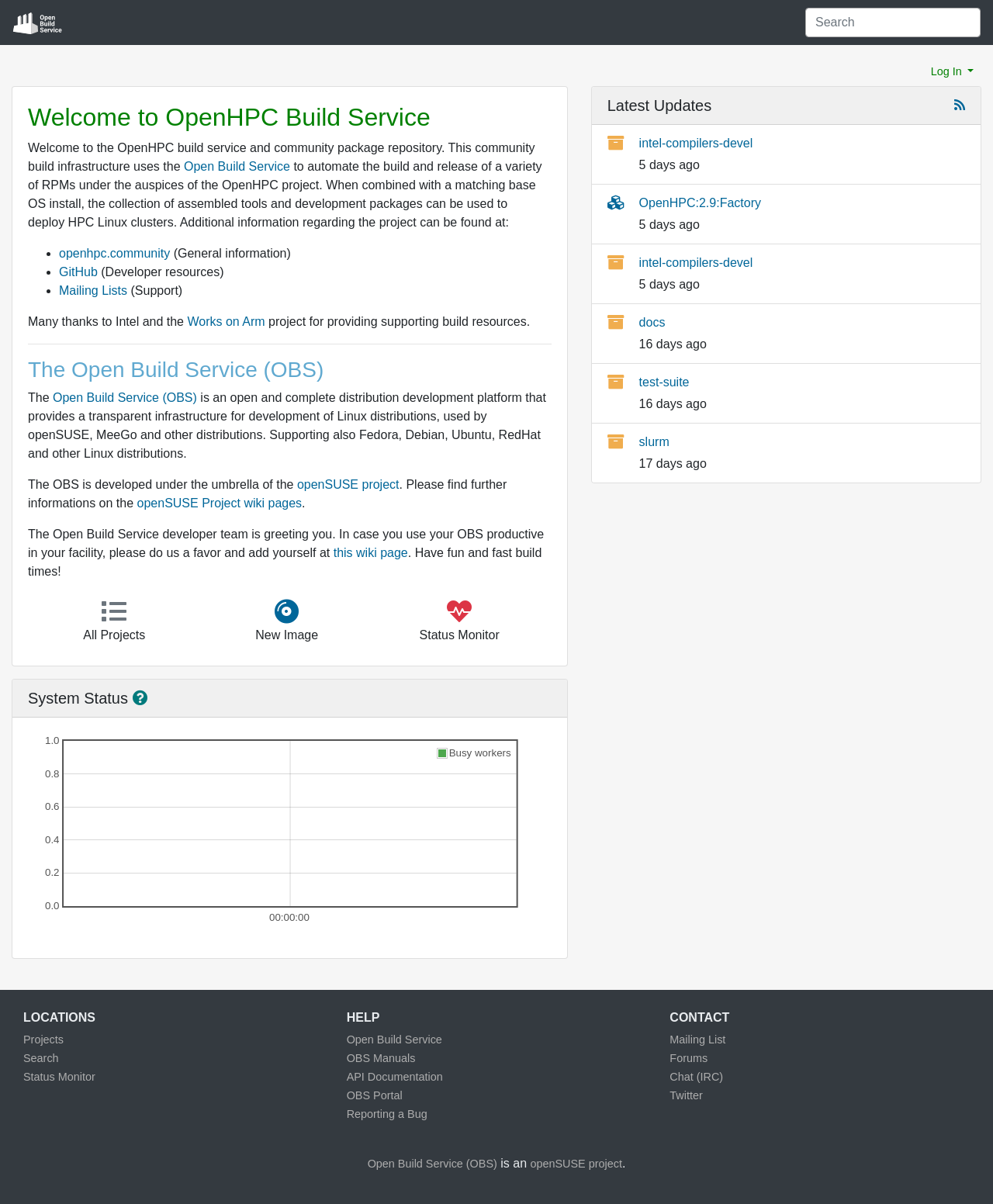Determine the bounding box coordinates of the UI element described below. Use the format (top-left x, top-left y, bottom-right x, bottom-right y) with floating point numbers between 0 and 1: Open Build Service (OBS)

[0.37, 0.962, 0.501, 0.972]